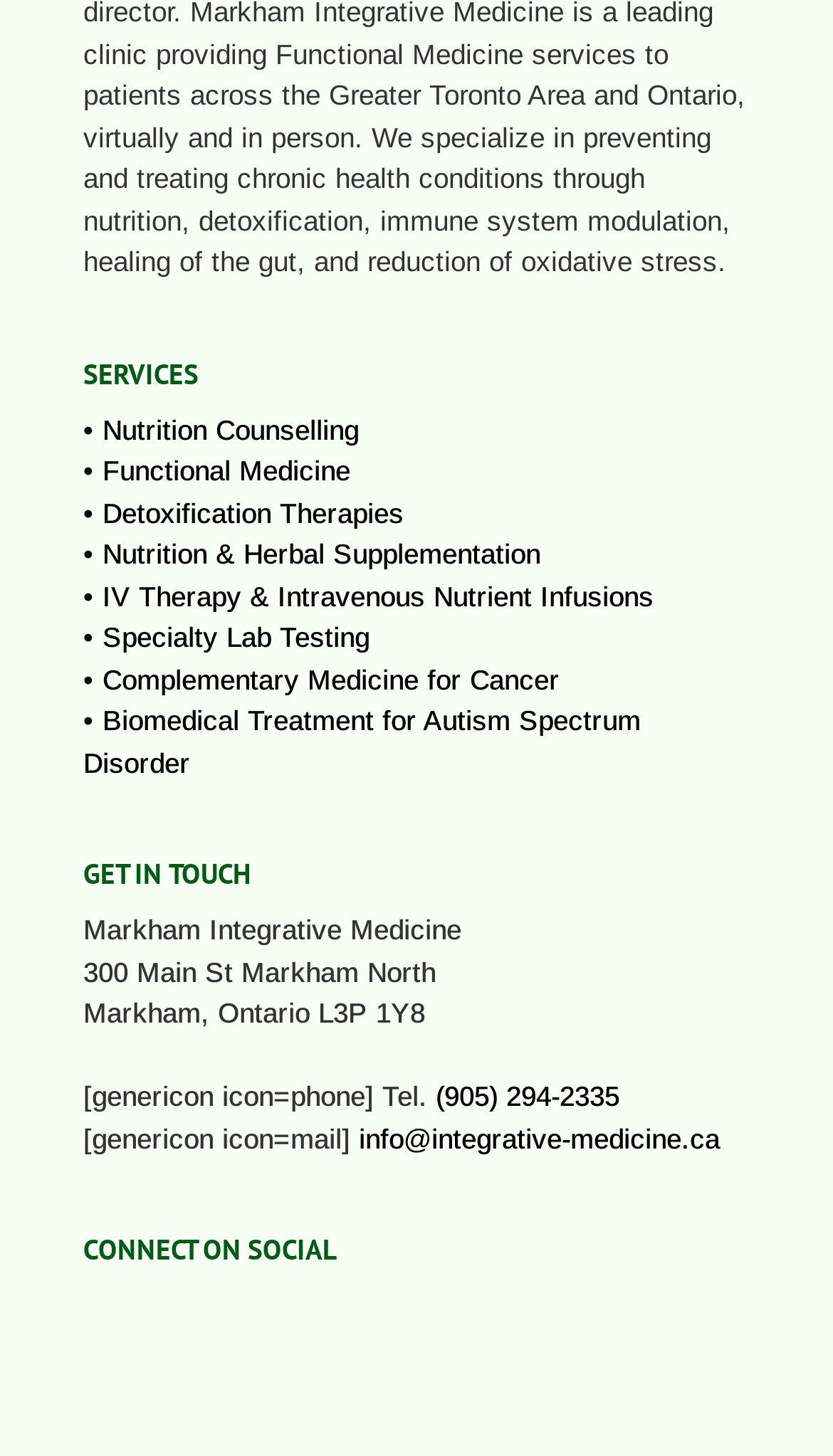Please provide a one-word or phrase answer to the question: 
What is the email address of Markham Integrative Medicine?

info@integrative-medicine.ca